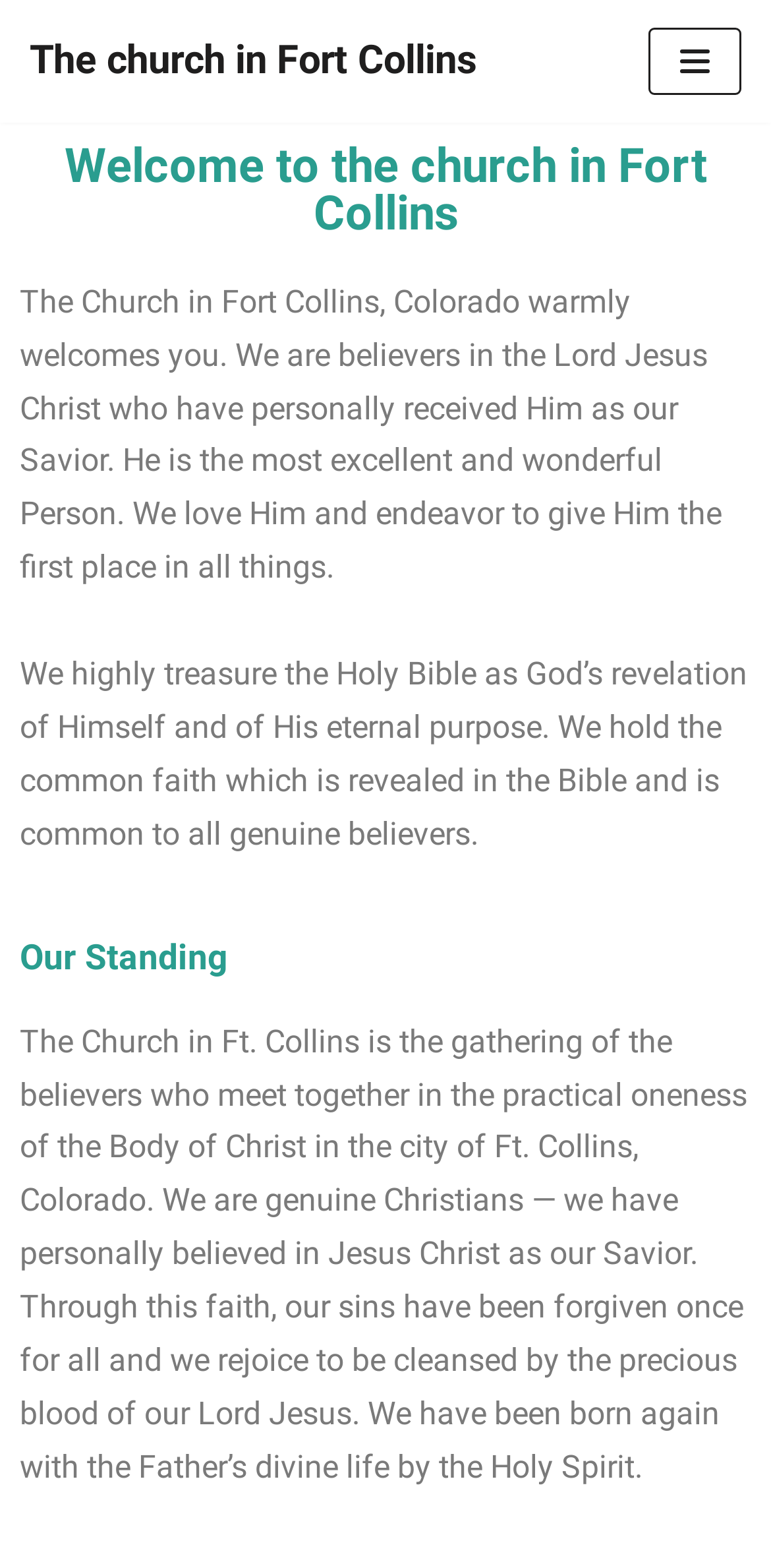Can you extract the primary headline text from the webpage?

Welcome to the church in Fort Collins